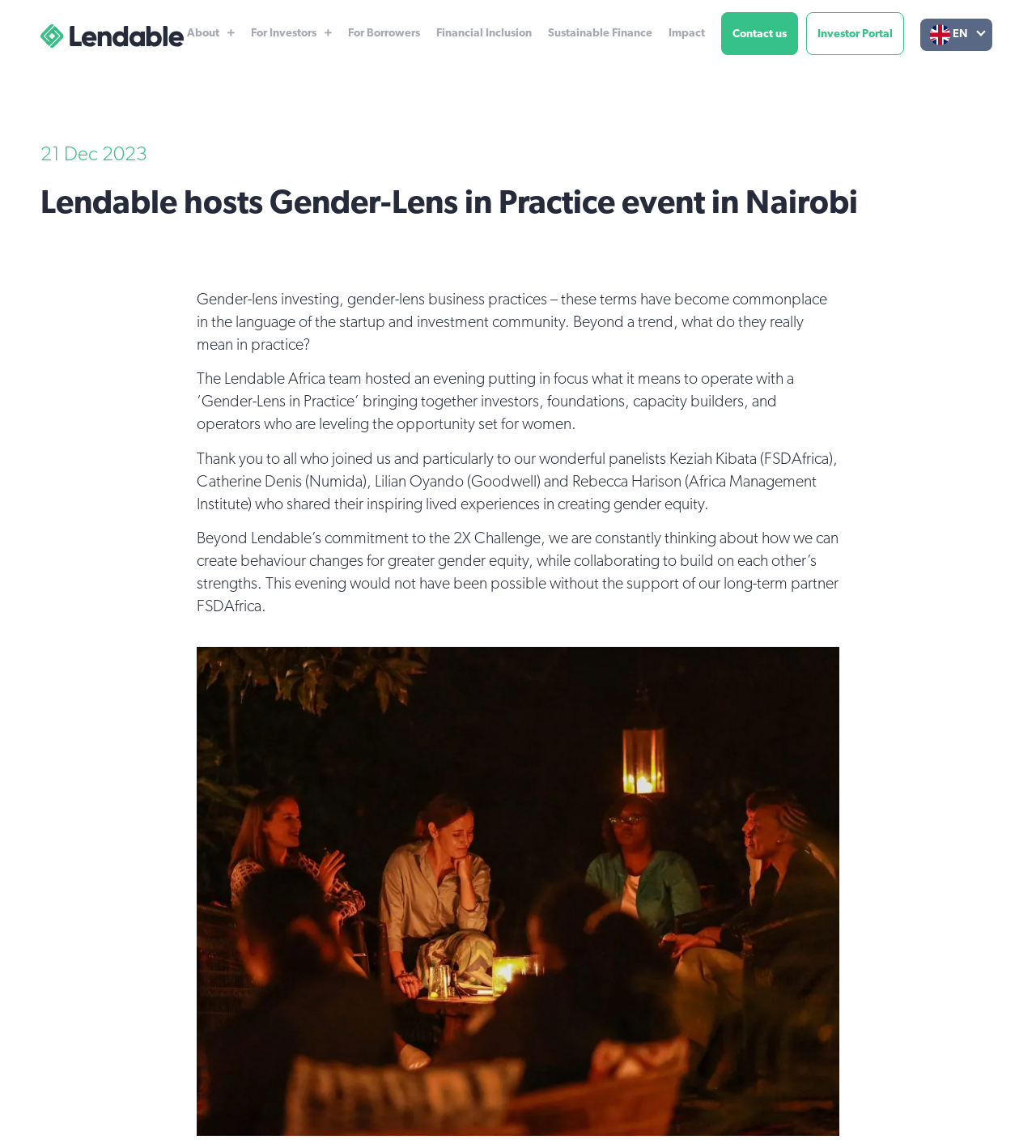Use the information in the screenshot to answer the question comprehensively: Who are the panelists mentioned?

The panelists mentioned are listed in the text, which thanks them for sharing their inspiring lived experiences in creating gender equity.